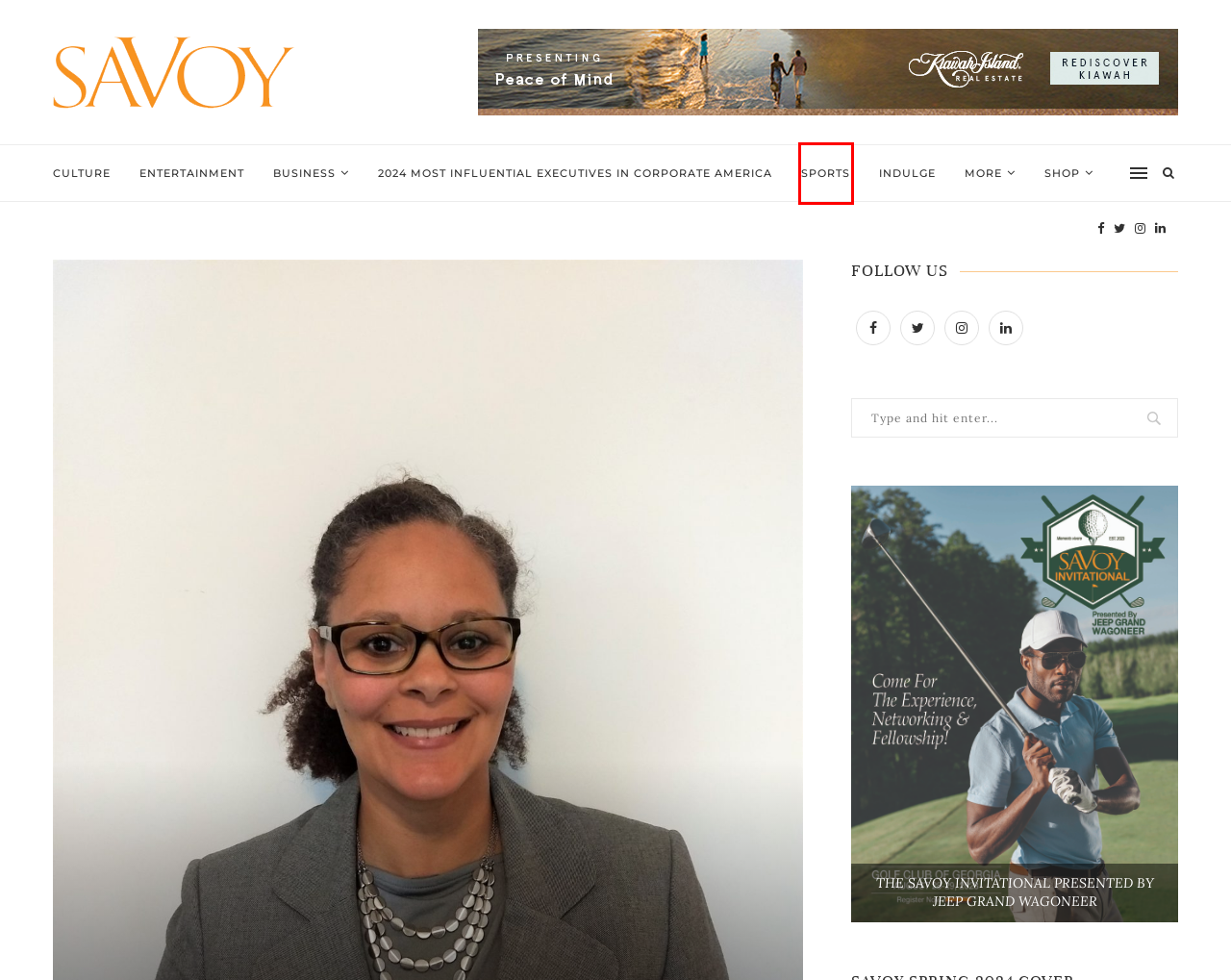Given a screenshot of a webpage with a red bounding box around a UI element, please identify the most appropriate webpage description that matches the new webpage after you click on the element. Here are the candidates:
A. Fashion Archives - Savoy
B. Corporate Social Responsibility Archives - Savoy
C. 2024 Most Influential Executives In Corporate America - Savoy
D. Indulge Archives - Savoy
E. Sports Archives - Savoy
F. Culture Archives - Savoy
G. Entertainment Archives - Savoy
H. At the University of Tennessee, Everyone Matters, Everyone Belongs - Savoy

E